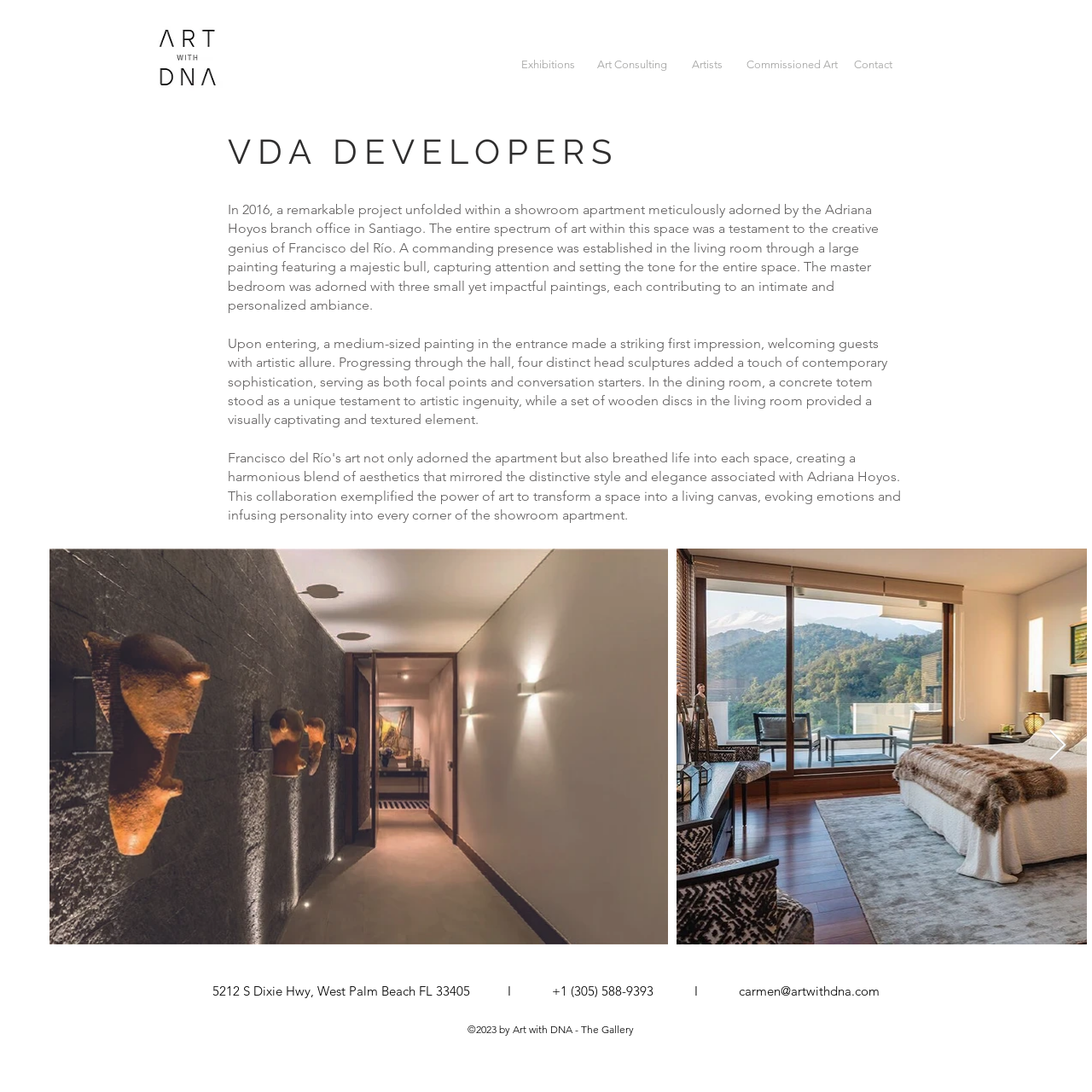Specify the bounding box coordinates of the element's region that should be clicked to achieve the following instruction: "Send an email to carmen@artwithdna.com". The bounding box coordinates consist of four float numbers between 0 and 1, in the format [left, top, right, bottom].

[0.677, 0.9, 0.805, 0.915]